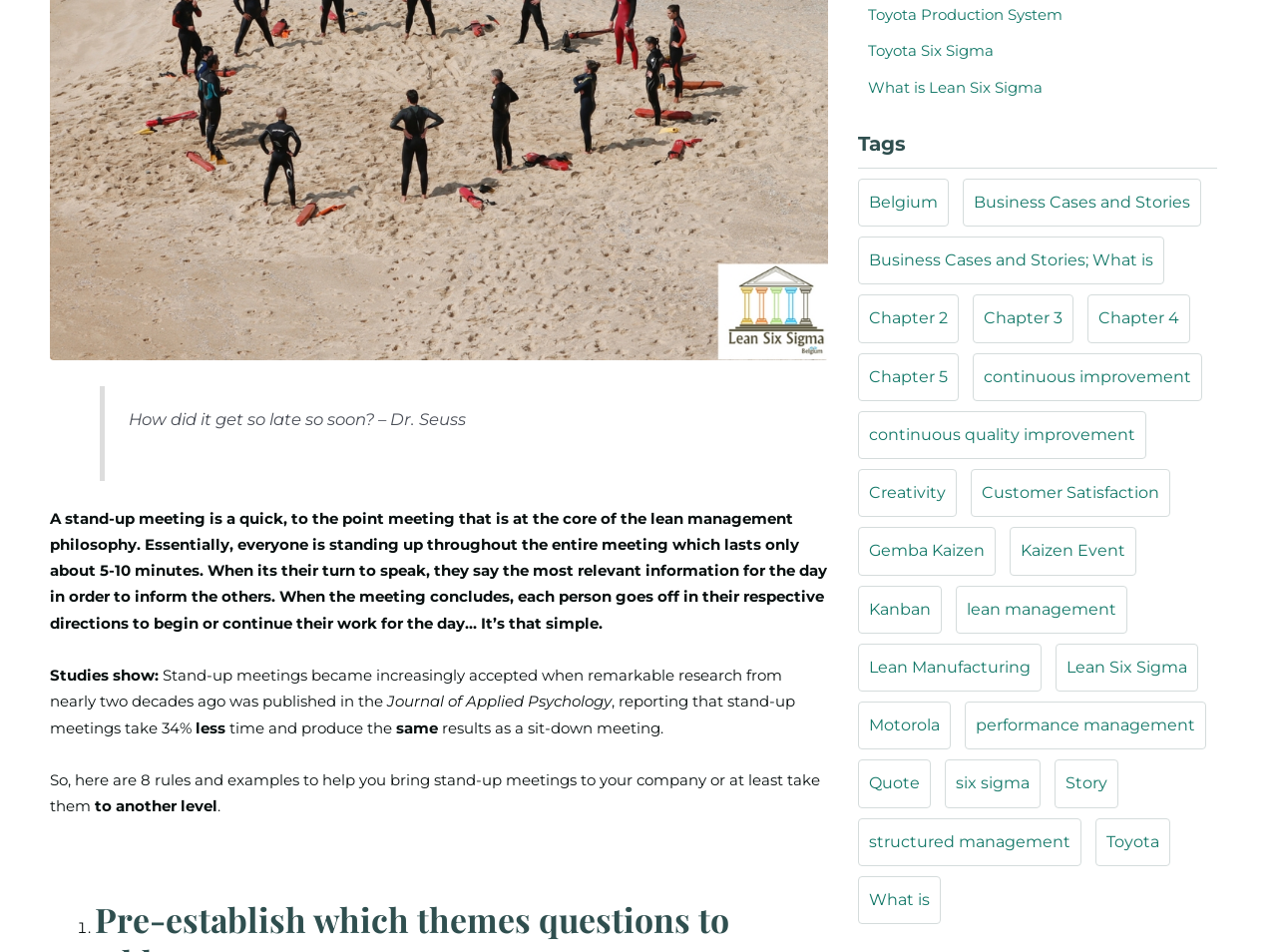Based on the image, please respond to the question with as much detail as possible:
What is a stand-up meeting?

Based on the webpage, a stand-up meeting is a quick, to the point meeting that is at the core of the lean management philosophy. It is a meeting where everyone stands up throughout the entire meeting, which lasts only about 5-10 minutes.